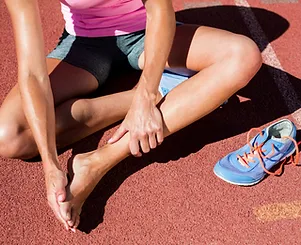Please answer the following question using a single word or phrase: 
What is next to the woman?

a blue running shoe